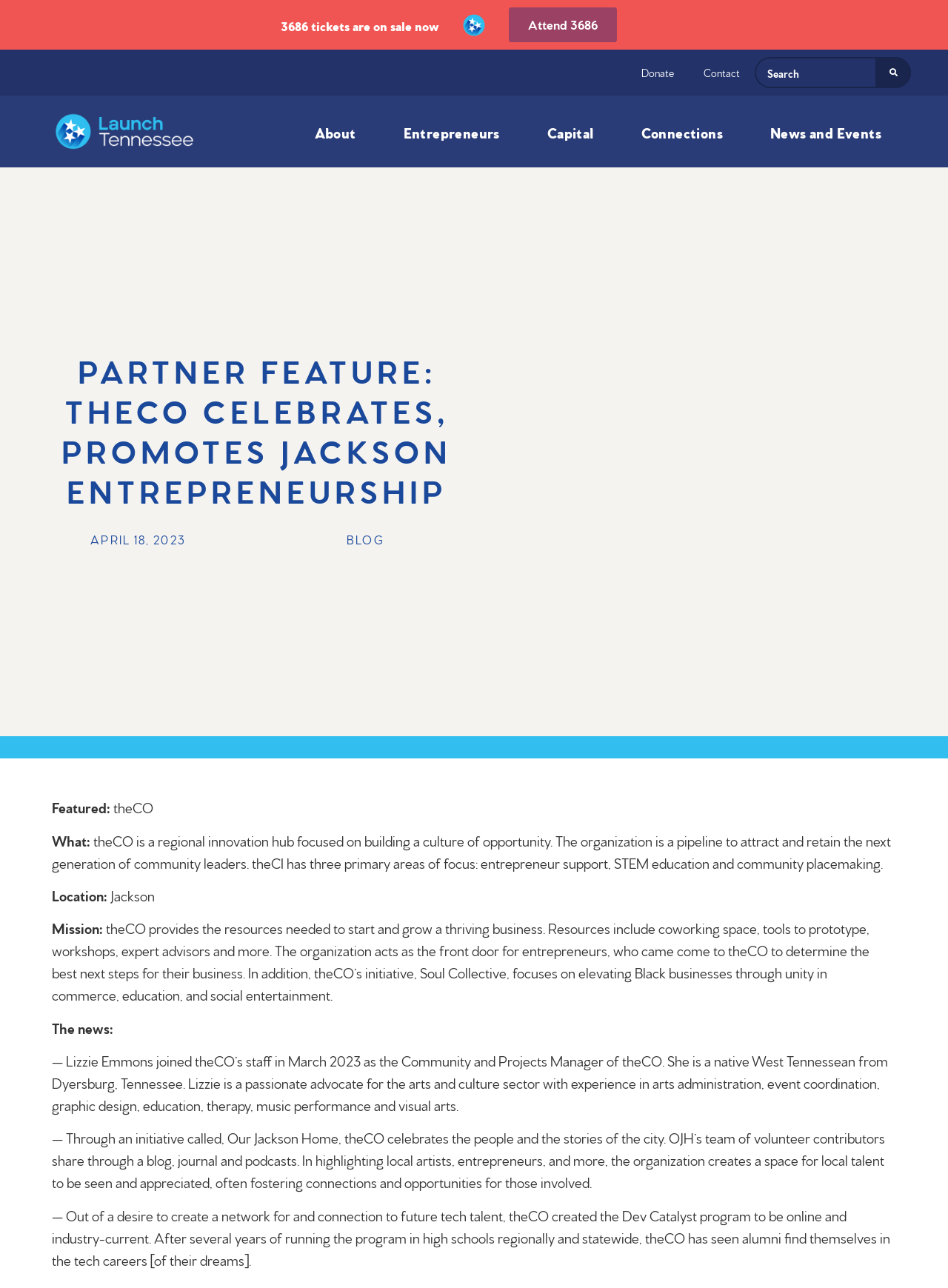Please answer the following question using a single word or phrase: 
What is theCO?

regional innovation hub